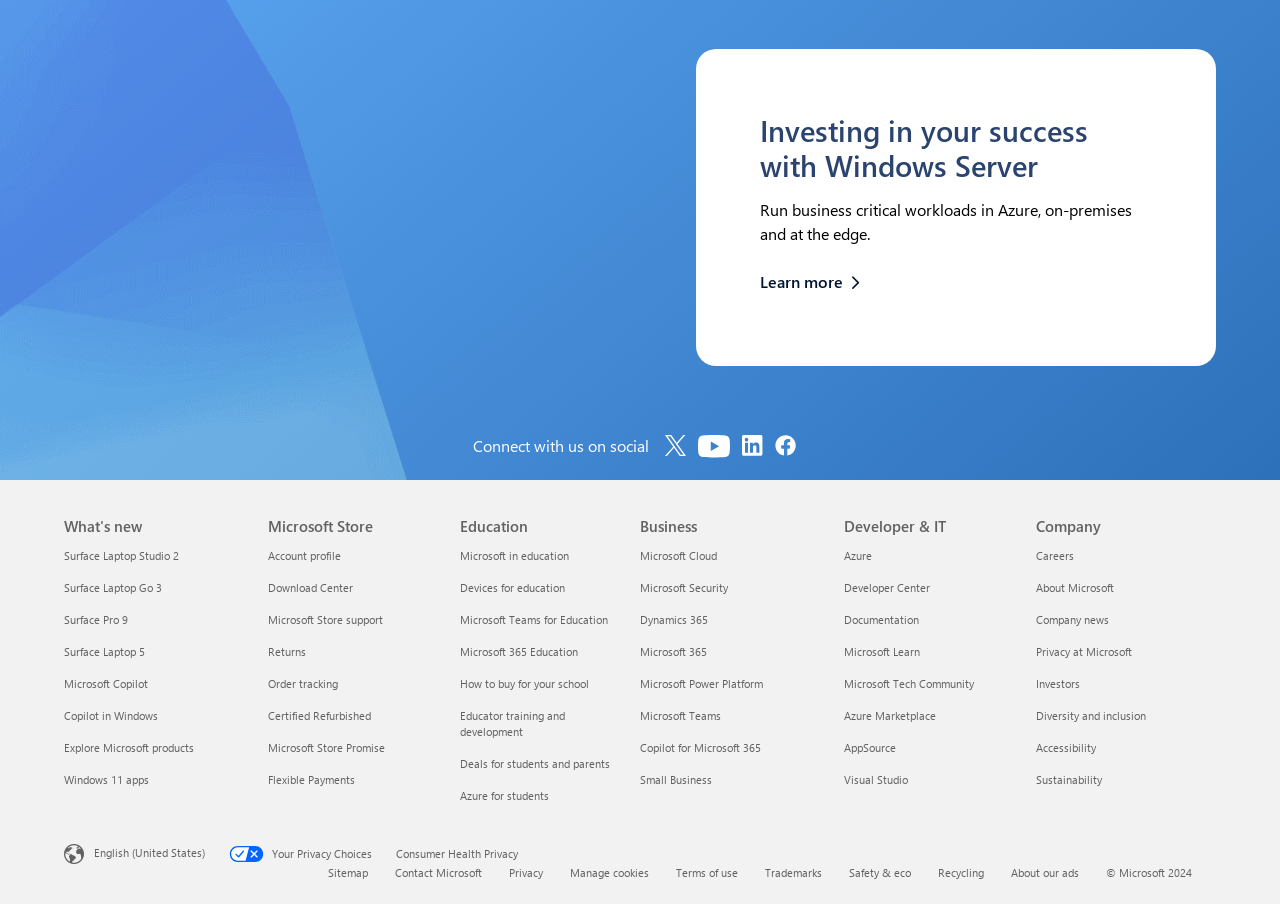Pinpoint the bounding box coordinates of the clickable element needed to complete the instruction: "Learn about Microsoft in education". The coordinates should be provided as four float numbers between 0 and 1: [left, top, right, bottom].

[0.359, 0.607, 0.445, 0.623]